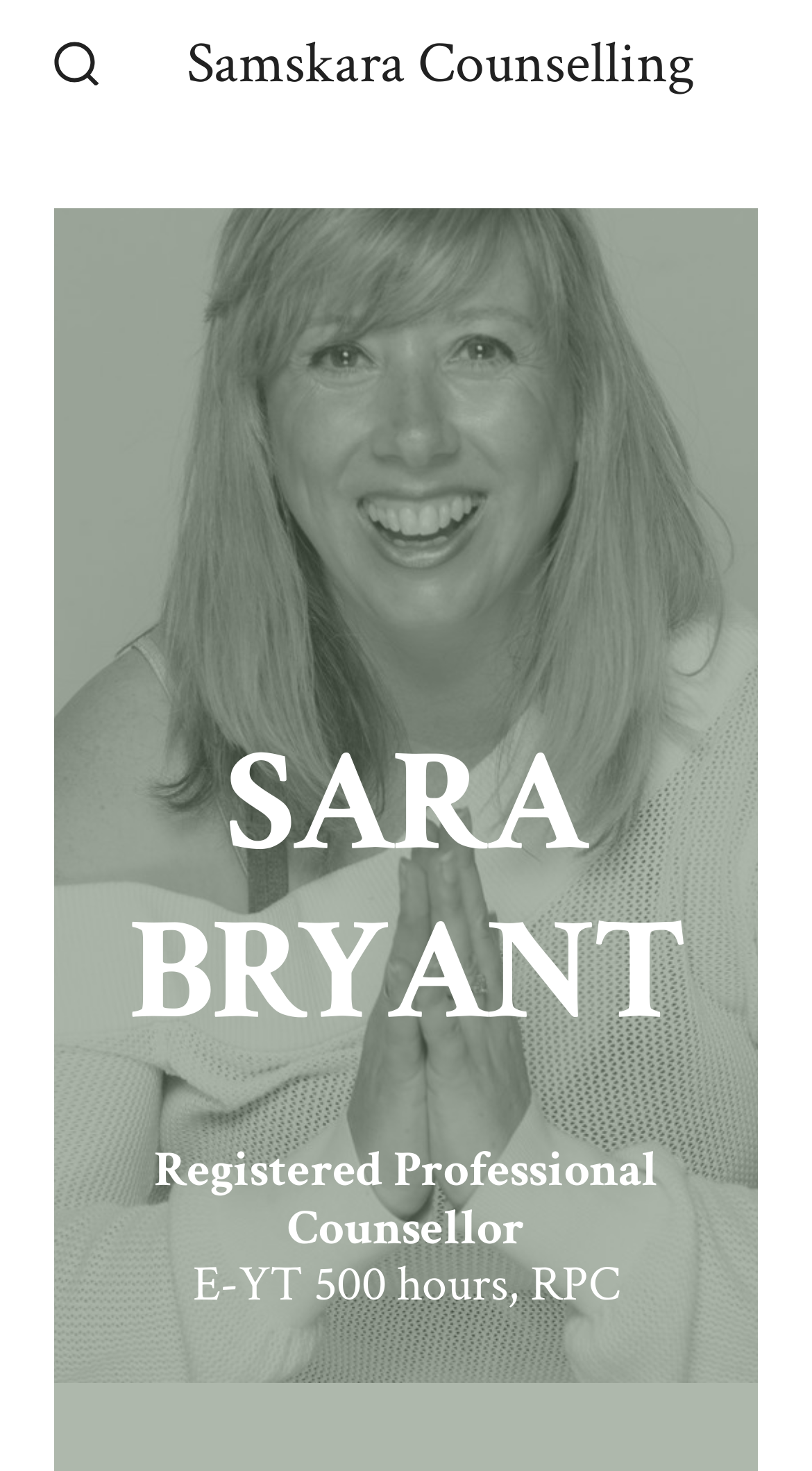Respond to the question below with a single word or phrase: What is the profession of Sara Bryant?

Counsellor